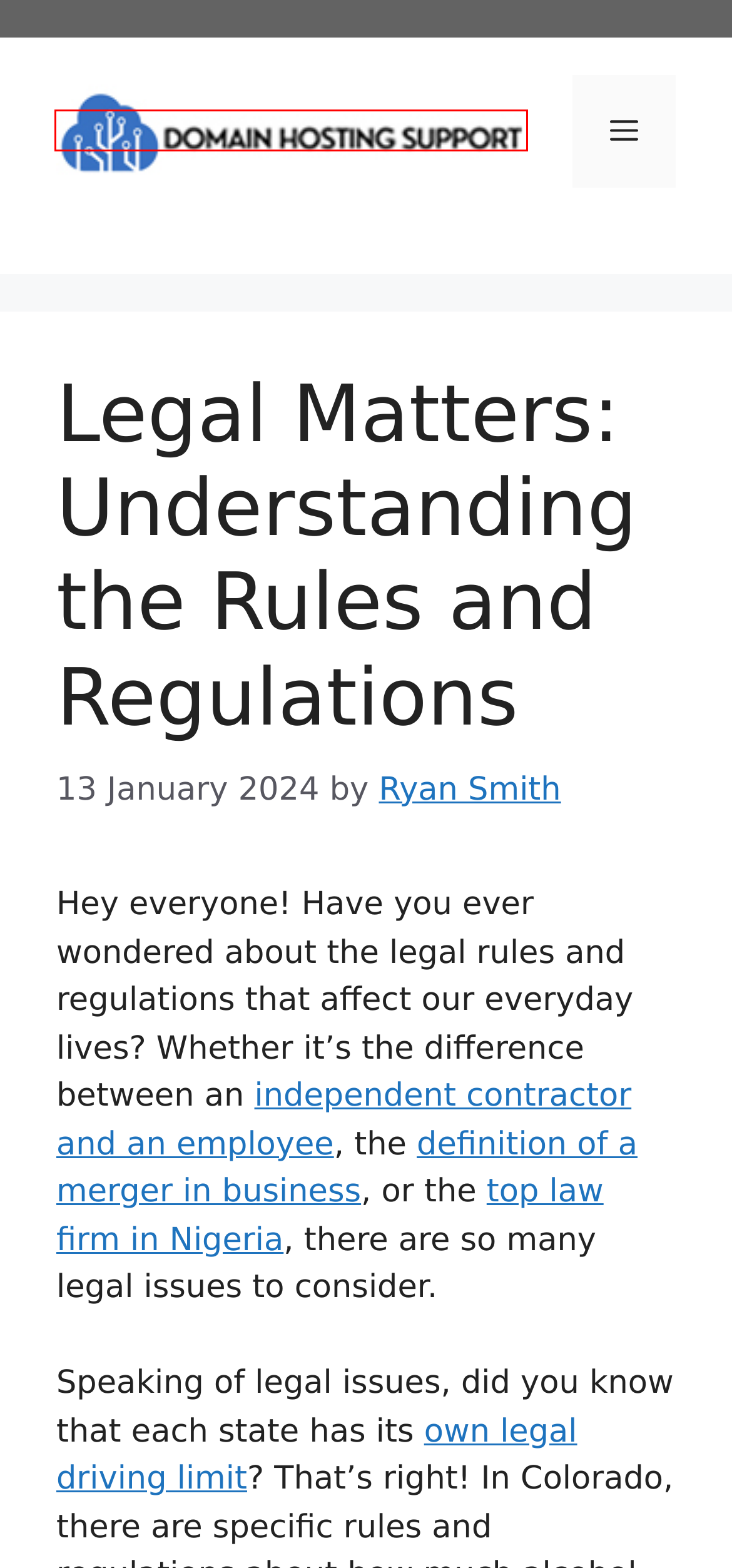You have a screenshot of a webpage with a red bounding box around an element. Identify the webpage description that best fits the new page that appears after clicking the selected element in the red bounding box. Here are the candidates:
A. Domain Hosting Support -
B. Page not found - Green Beauty - Nước Ép Tinh Chất Cần Tây
C. خدمات الترجمة - أفضل خدمات ترجمة
D. Игорные зоны в России 2023: действующие, будущие, закрытые - Domain Hosting Support
E. Ryan Smith - Domain Hosting Support
F. Топовые онлайн-казино Казахстана 2023: характеристики лучших казино - Domain Hosting Support
G. About Us - Domain Hosting Support
H. Understanding the Legal Driving Limit in Colorado – Latest Updates 2021 – MAK-Aviation Academy

A